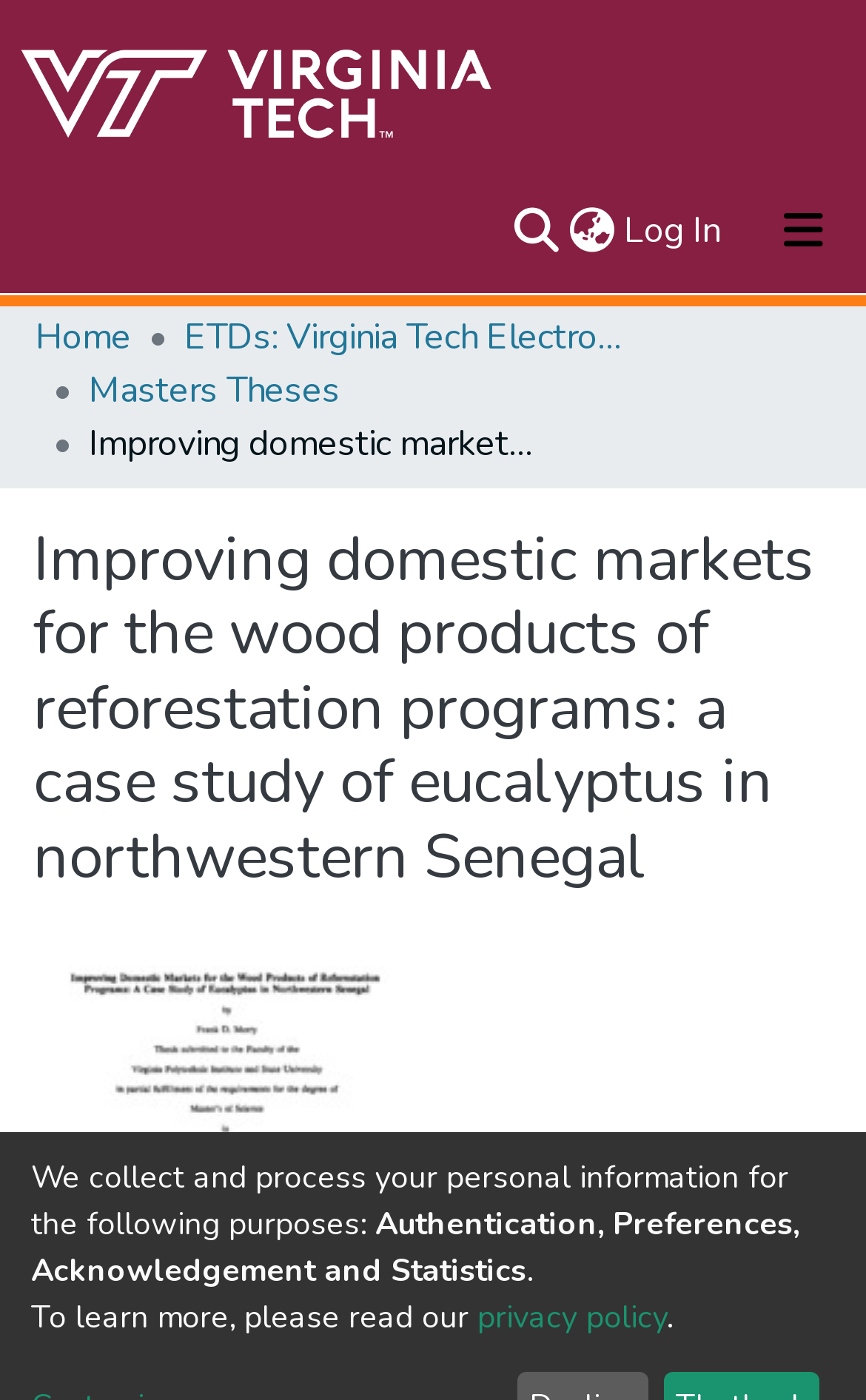Could you identify the text that serves as the heading for this webpage?

Improving domestic markets for the wood products of reforestation programs: a case study of eucalyptus in northwestern Senegal